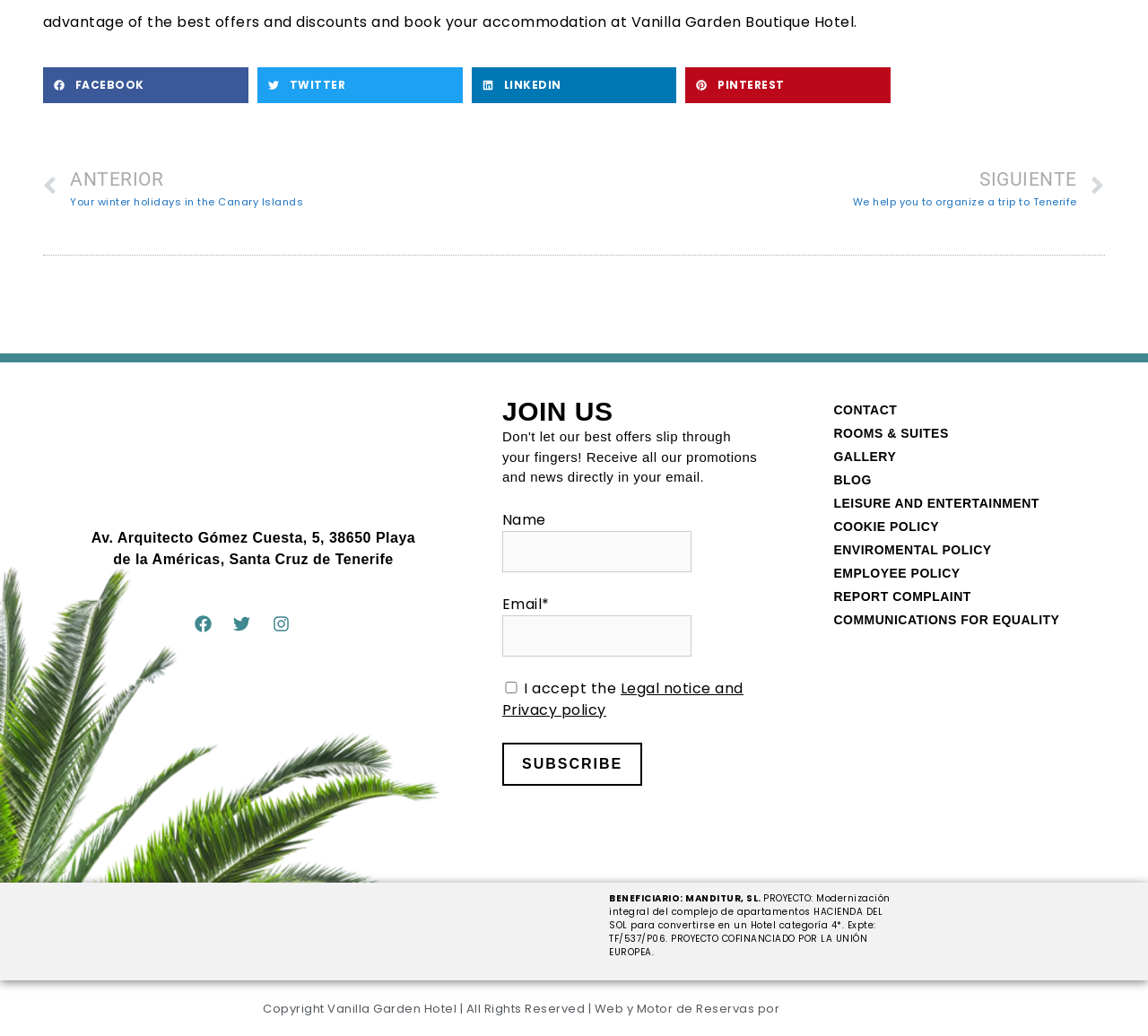Identify the bounding box coordinates for the element that needs to be clicked to fulfill this instruction: "Visit the CONTACT page". Provide the coordinates in the format of four float numbers between 0 and 1: [left, top, right, bottom].

[0.71, 0.385, 0.969, 0.407]